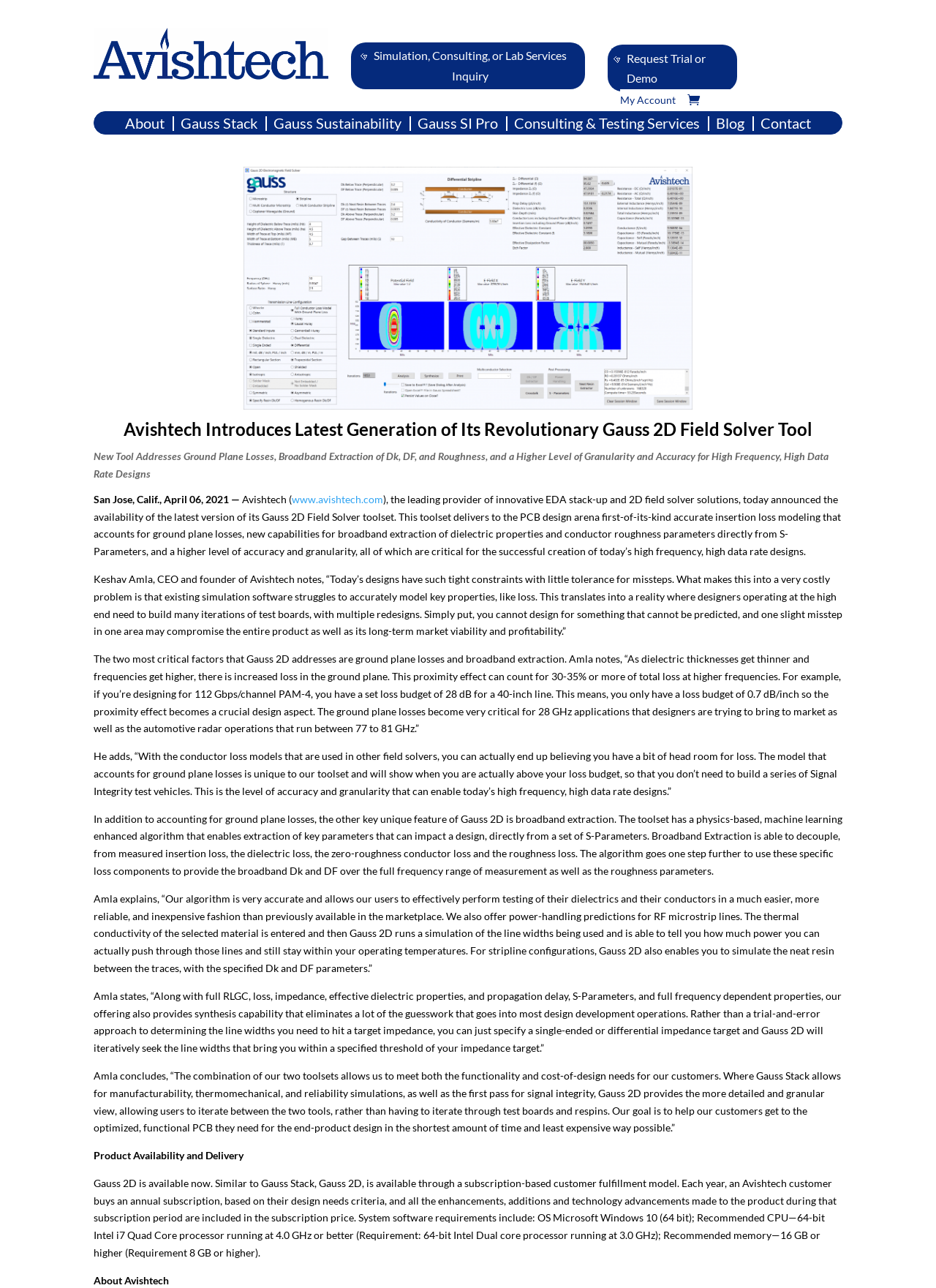Utilize the details in the image to thoroughly answer the following question: What is the unique feature of Gauss 2D toolset?

The Gauss 2D toolset has a unique feature of broadband extraction, which enables extraction of key parameters that can impact a design, directly from a set of S-Parameters. This feature is physics-based and machine learning enhanced.